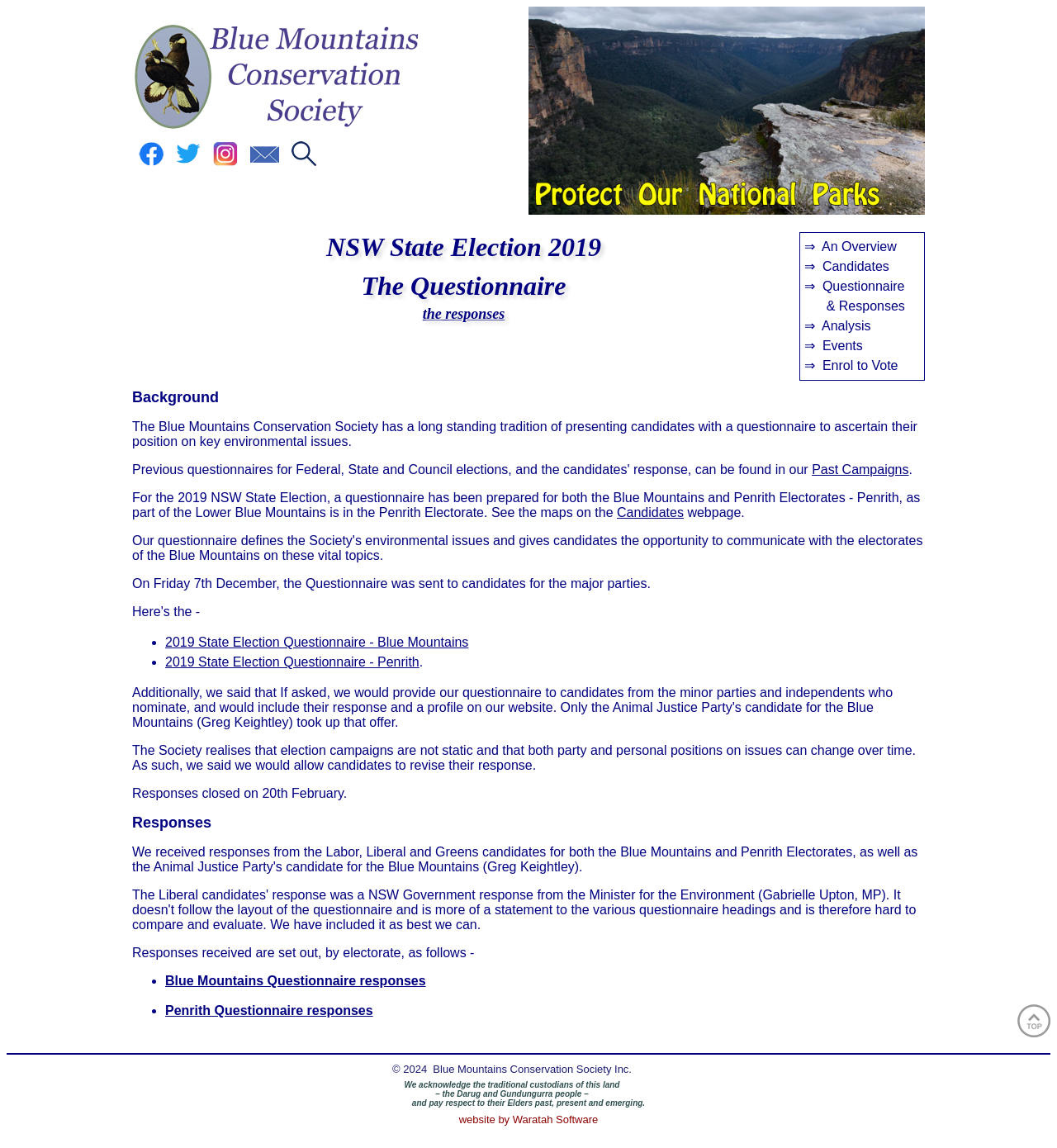Identify the bounding box for the UI element that is described as follows: "Events".

[0.778, 0.295, 0.816, 0.307]